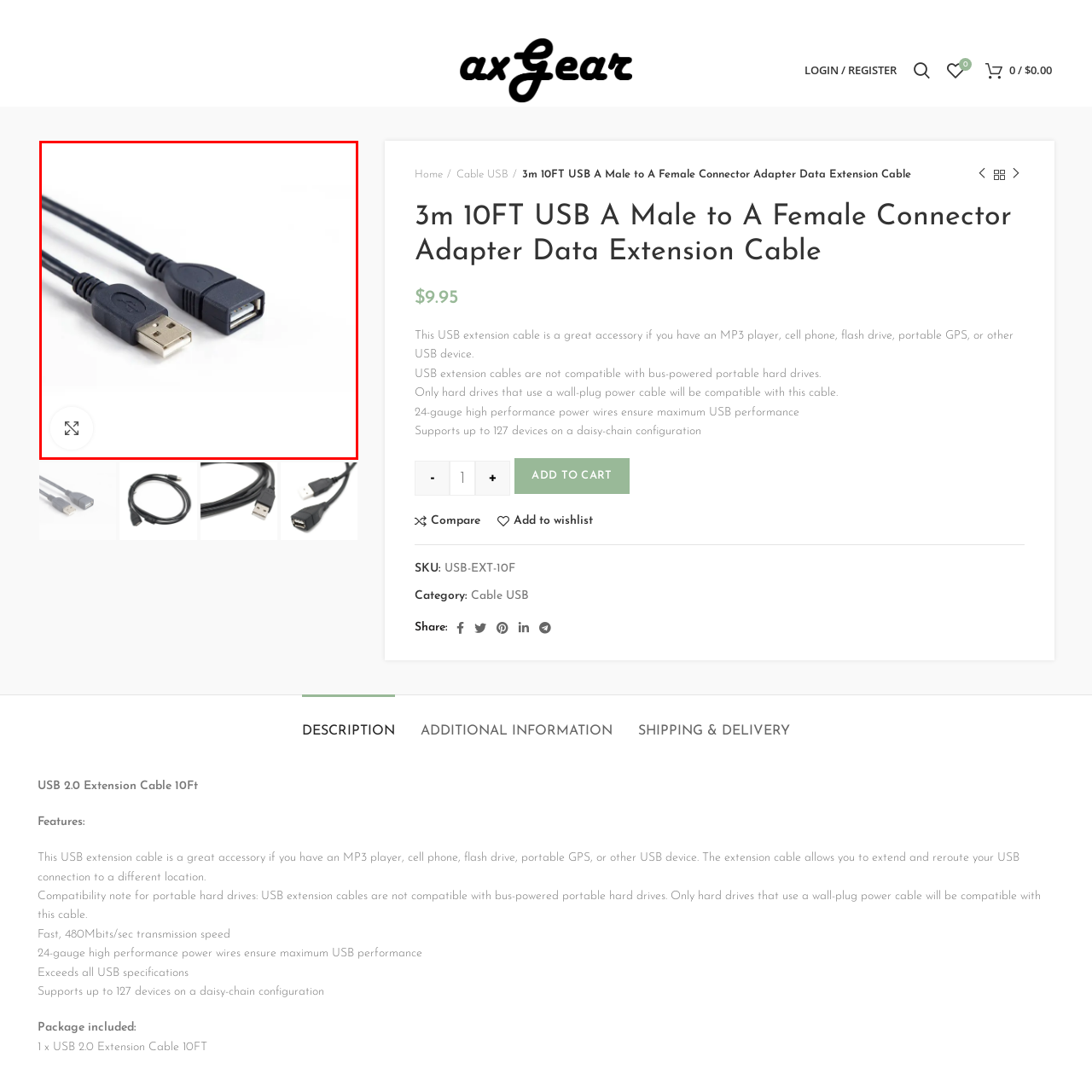Thoroughly describe the scene within the red-bordered area of the image.

The image showcases a 10-foot USB A Male to A Female Extension Cable, designed for enhancing connectivity for various USB devices. On one end, the cable features a standard USB-A male connector, suitable for plugging into a computer or power adapter. The opposite end presents a USB-A female connector, allowing for the connection of multiple USB devices like an MP3 player, flash drive, portable GPS, or cell phone. This extension cable is particularly useful for extending the reach of USB connections, enabling users to place devices in more convenient locations. It promises fast data transmission speeds of up to 480 Mbits/sec and is constructed with 24-gauge high-performance power wires, ensuring maximum USB performance. Ideal for settings requiring flexibility in device placement, this cable supports up to 127 devices in a daisy-chain configuration.